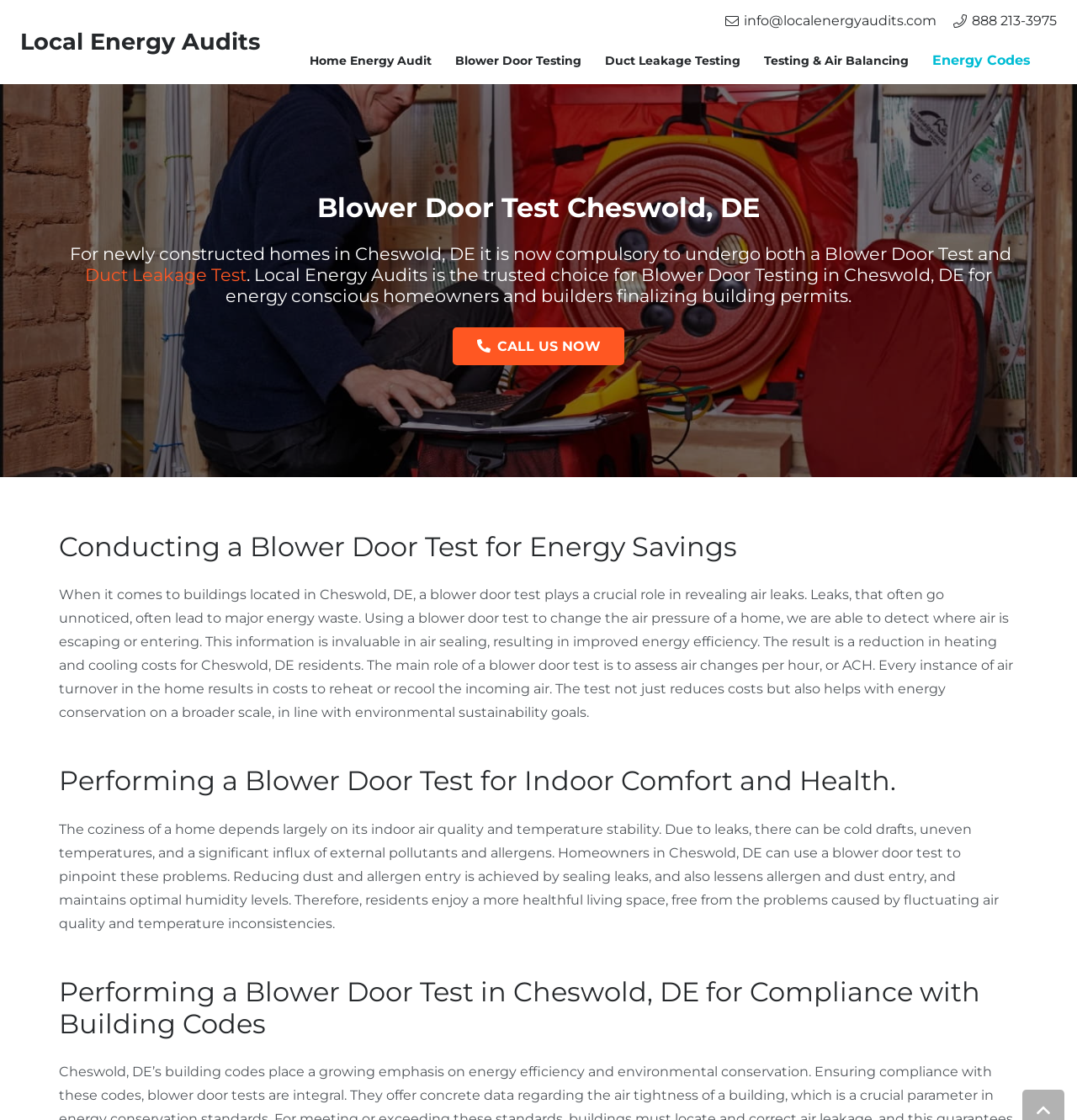Identify the bounding box of the UI element that matches this description: "info@localenergyaudits.com".

[0.673, 0.011, 0.87, 0.026]